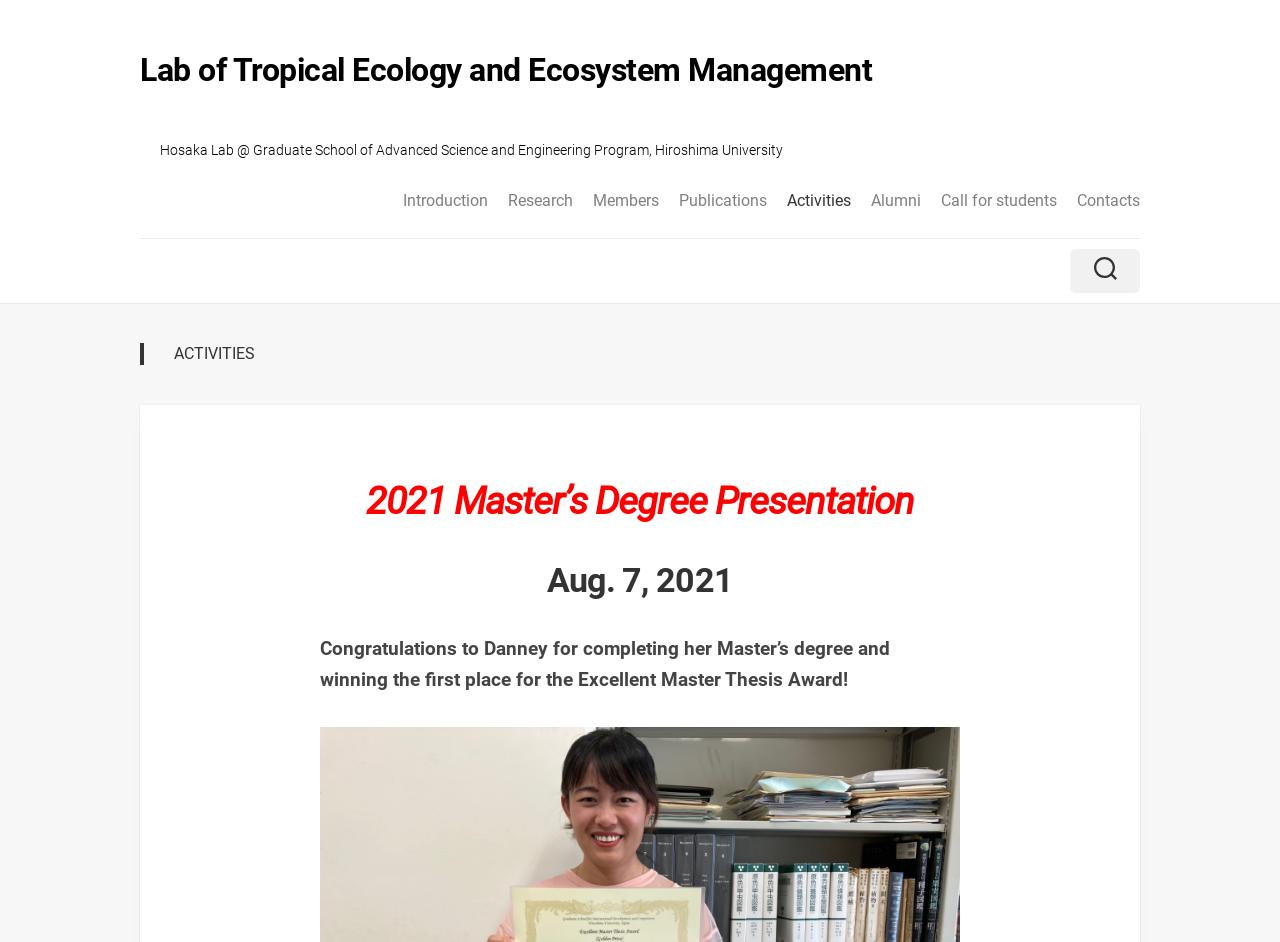Determine the bounding box coordinates of the clickable element to complete this instruction: "contact the lab". Provide the coordinates in the format of four float numbers between 0 and 1, [left, top, right, bottom].

[0.841, 0.202, 0.891, 0.223]